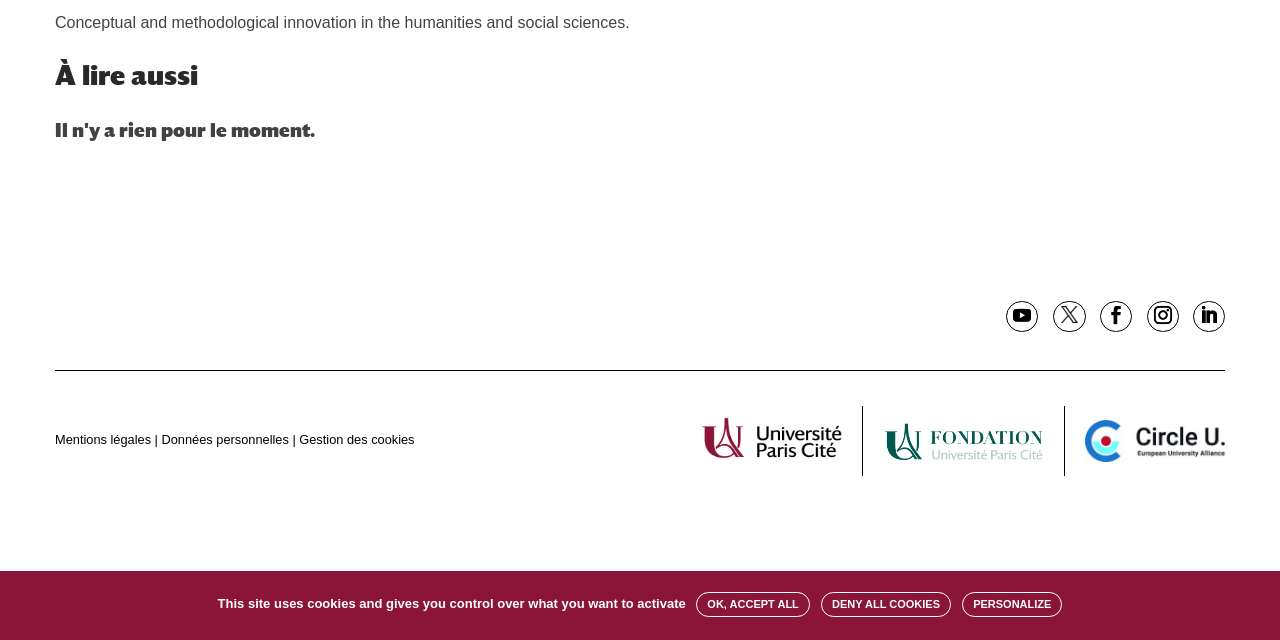Predict the bounding box of the UI element based on the description: "Données personnelles". The coordinates should be four float numbers between 0 and 1, formatted as [left, top, right, bottom].

[0.126, 0.675, 0.226, 0.698]